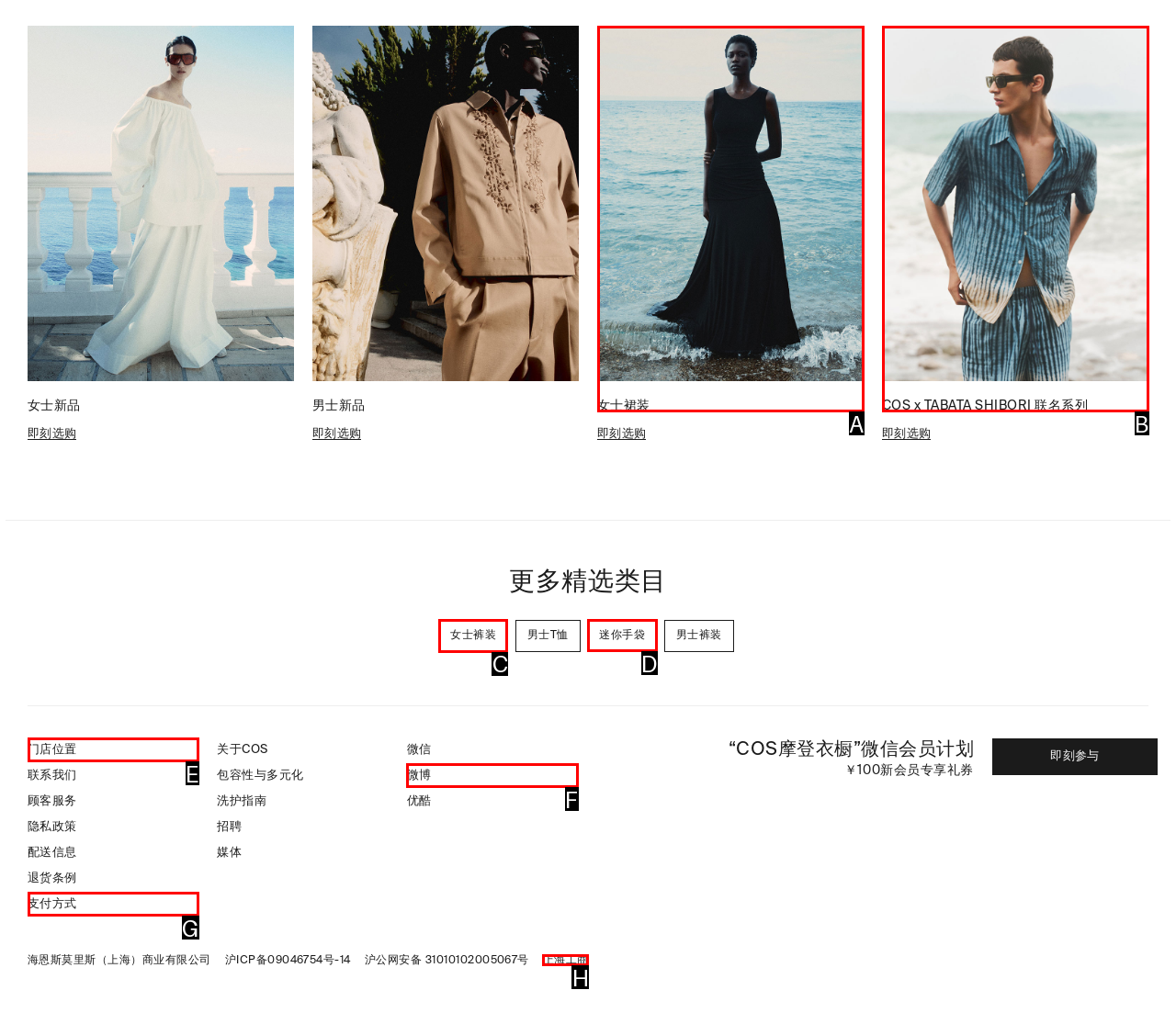Select the correct UI element to complete the task: Learn more about women's pants
Please provide the letter of the chosen option.

C